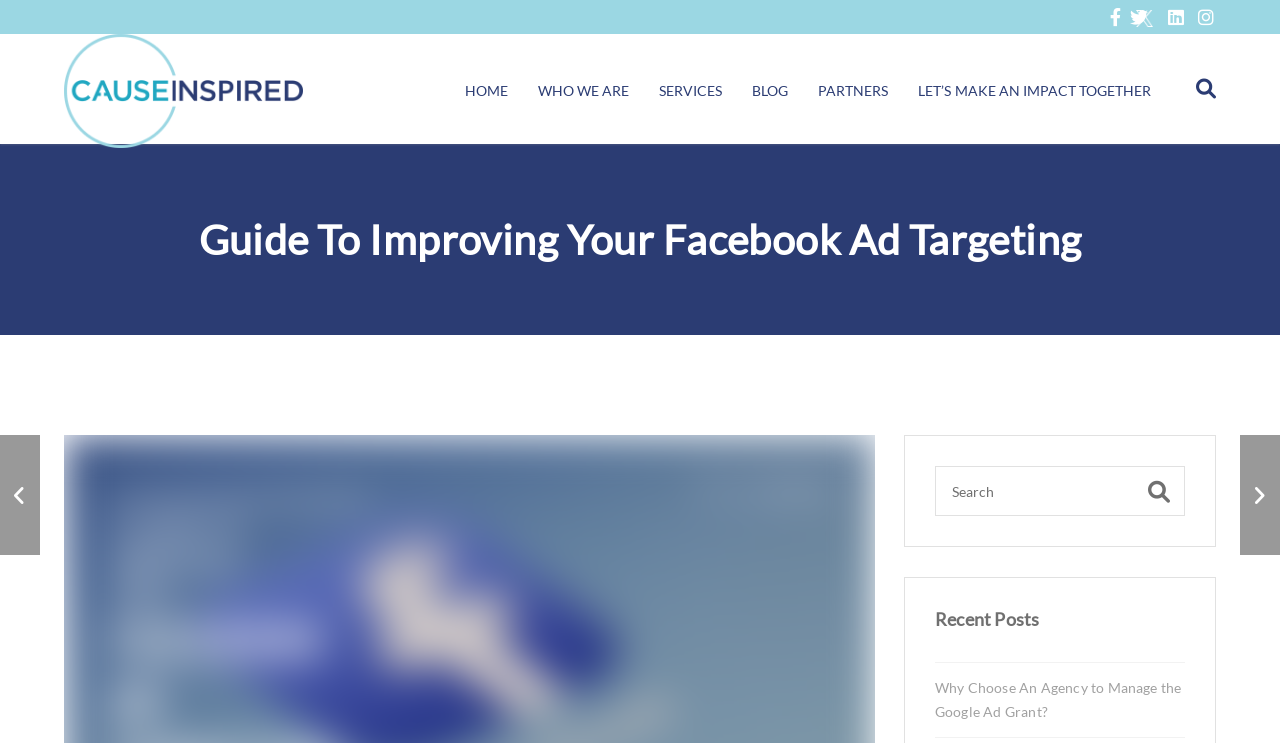What is the topic of the article?
Please use the visual content to give a single word or phrase answer.

Facebook Ad Targeting